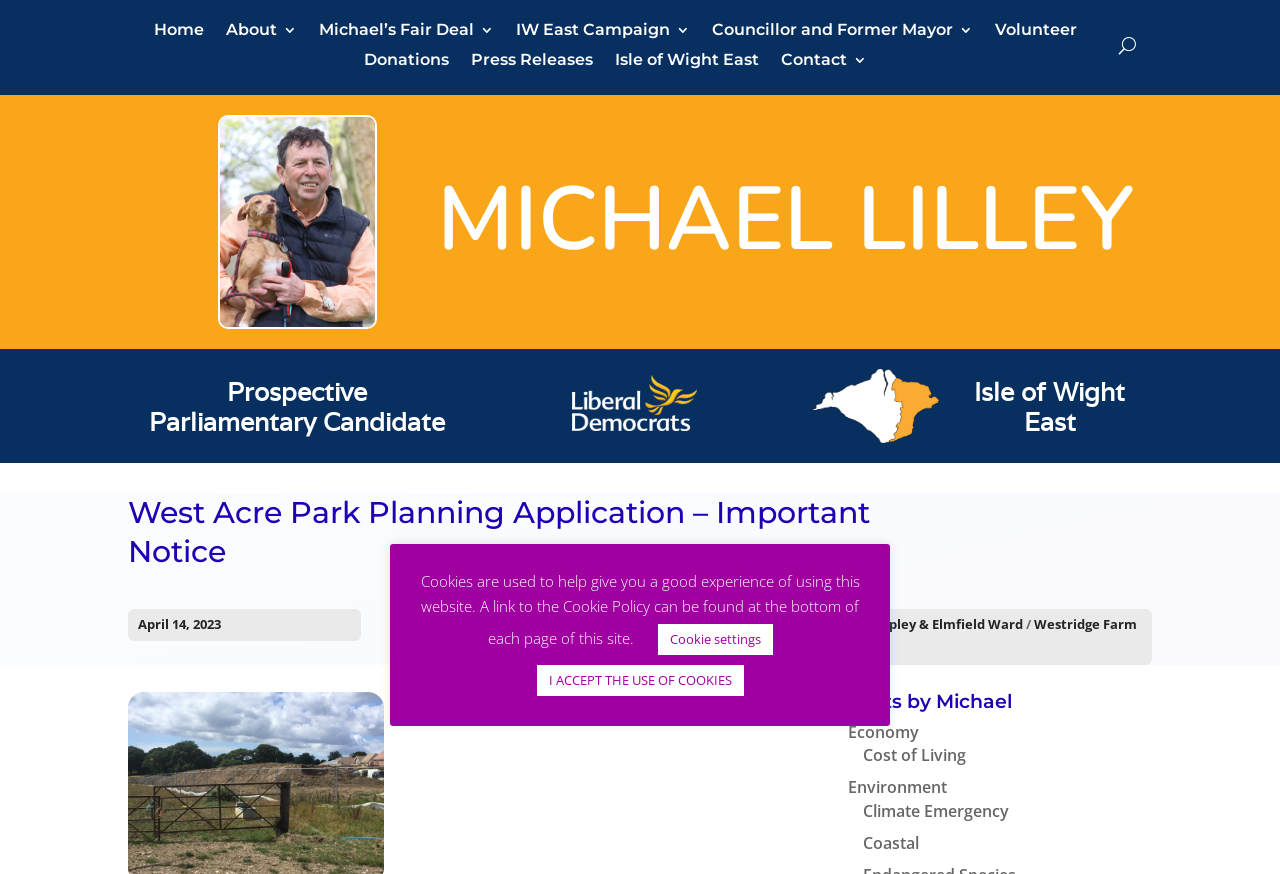Explain the webpage in detail.

The webpage is about Michael Lilley, a prospective parliamentary candidate for the Isle of Wight East constituency. At the top, there is a navigation menu with links to various pages, including "Home", "About", "Michael's Fair Deal", "IW East Campaign", "Councillor and Former Mayor", "Volunteer", "Donations", "Press Releases", "Isle of Wight East", and "Contact".

Below the navigation menu, there is a large image of Michael Lilley with Benson at Appley Park in April 2024. To the right of the image, there is a heading "MICHAEL LILLEY" and a subheading "Prospective Parliamentary Candidate". Further to the right, there is a Liberal Democrat branding image with white text and a yellow bird.

Below these elements, there is a heading "Isle of Wight East" and another heading "West Acre Park Planning Application – Important Notice". The latter heading is followed by a date "April 14, 2023" and several links related to planning applications, including "Greenfield", "Isle of Wight", "Isle of Wight Planning", "Planning", "Ryde", "Ryde Appley & Elmfield Ward", and "Westridge Farm (West Acre Park)".

Further down the page, there is a heading "Posts by Michael" and several links to posts categorized by topics such as "Economy", "Cost of Living", "Environment", "Climate Emergency", and "Coastal".

At the bottom of the page, there is a notice about cookies being used on the website, with a link to the Cookie Policy. There are also two buttons, "Cookie settings" and "I ACCEPT THE USE OF COOKIES".